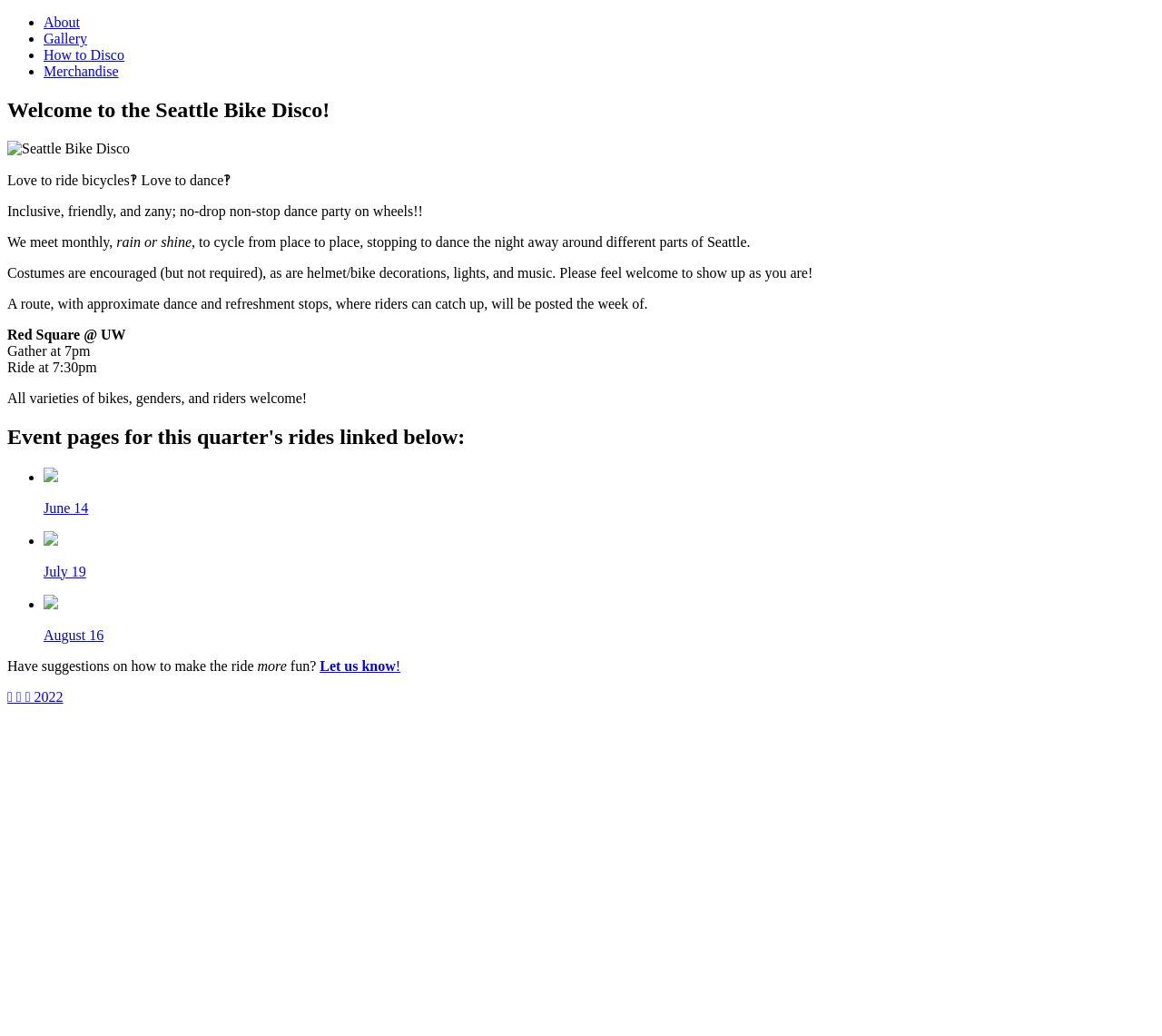Carefully examine the image and provide an in-depth answer to the question: When does the ride start?

The start time of the ride is mentioned in the text 'Ride at 7:30pm' which is located below the 'Gather at 7pm' text.